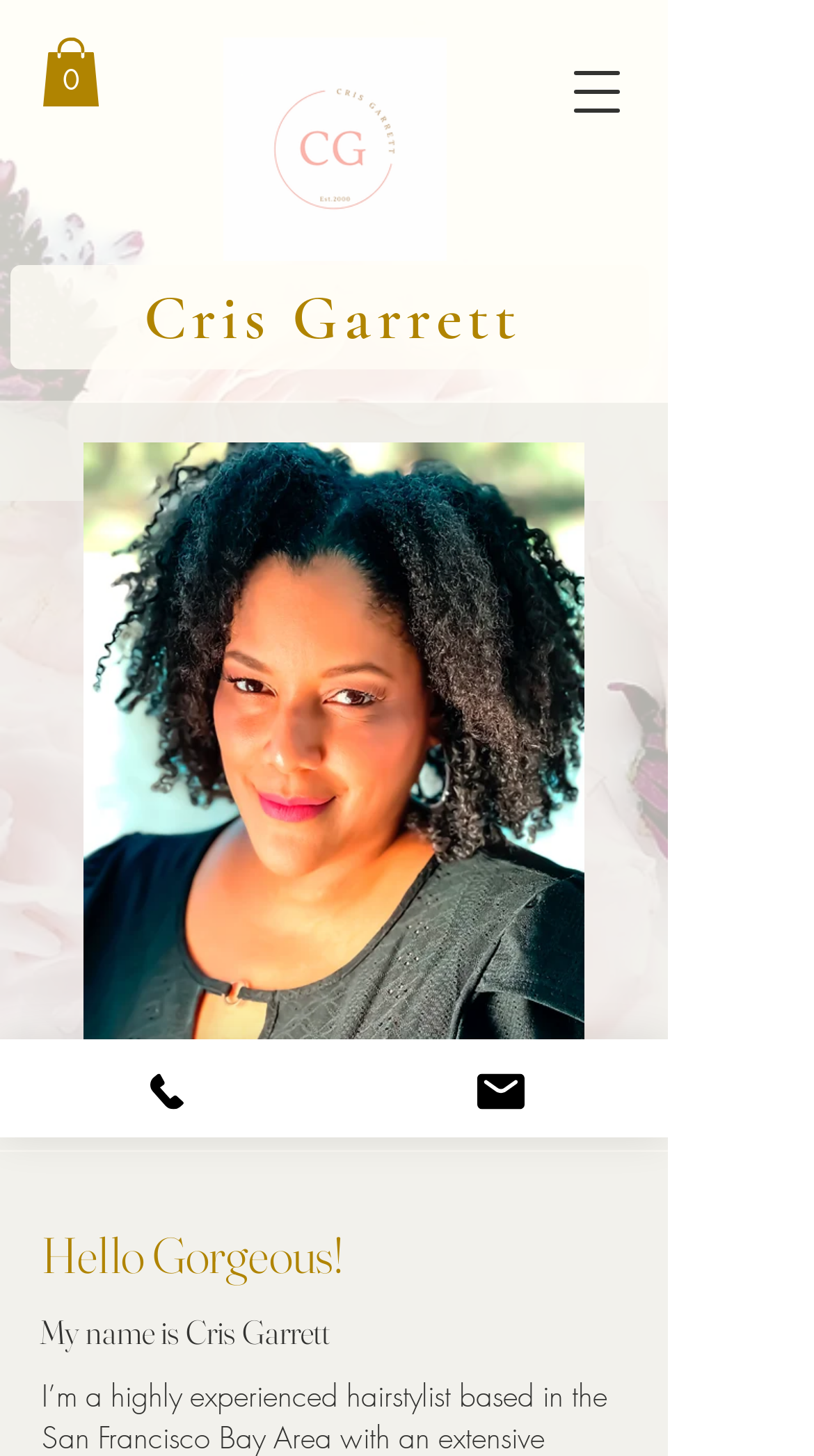Locate the bounding box of the UI element described in the following text: "parent_node: 0 aria-label="Open navigation menu"".

[0.669, 0.027, 0.797, 0.099]